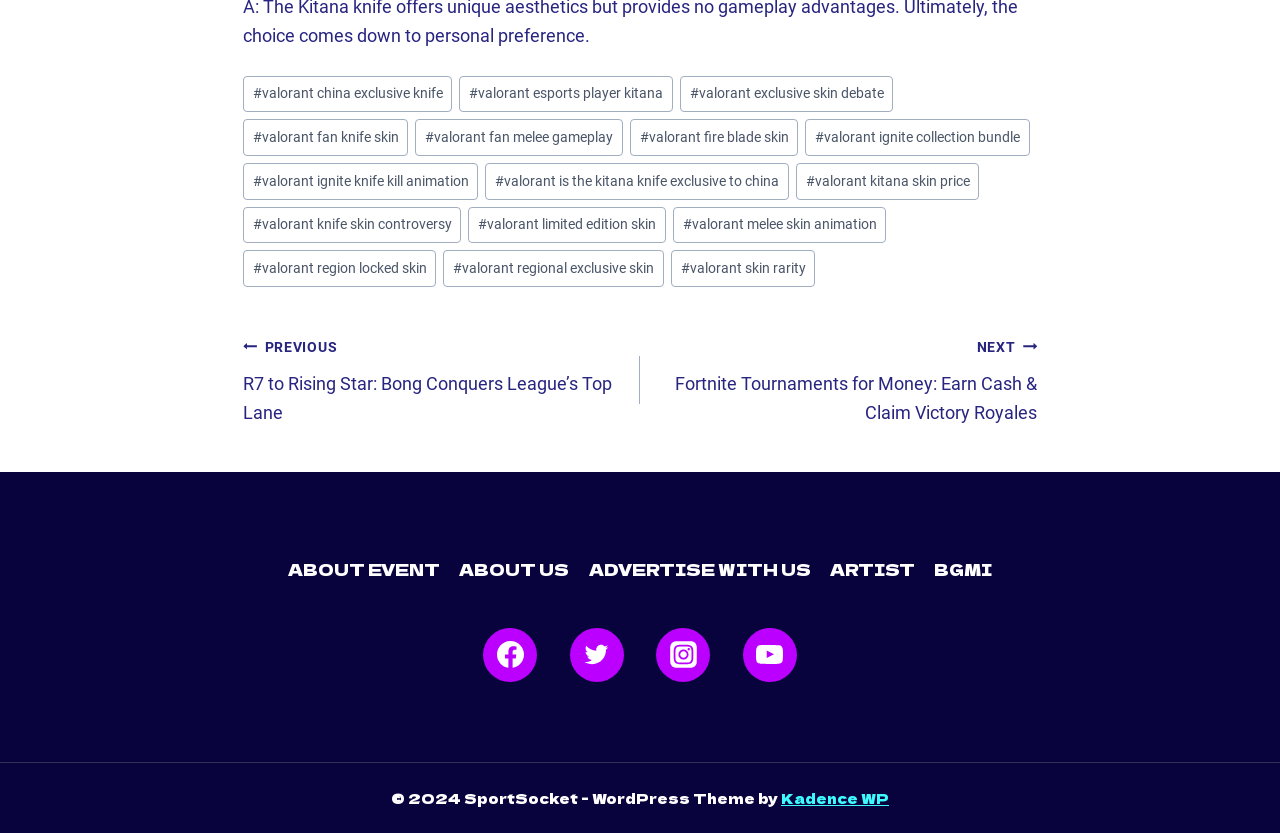Locate the coordinates of the bounding box for the clickable region that fulfills this instruction: "Share on Facebook".

[0.378, 0.753, 0.42, 0.818]